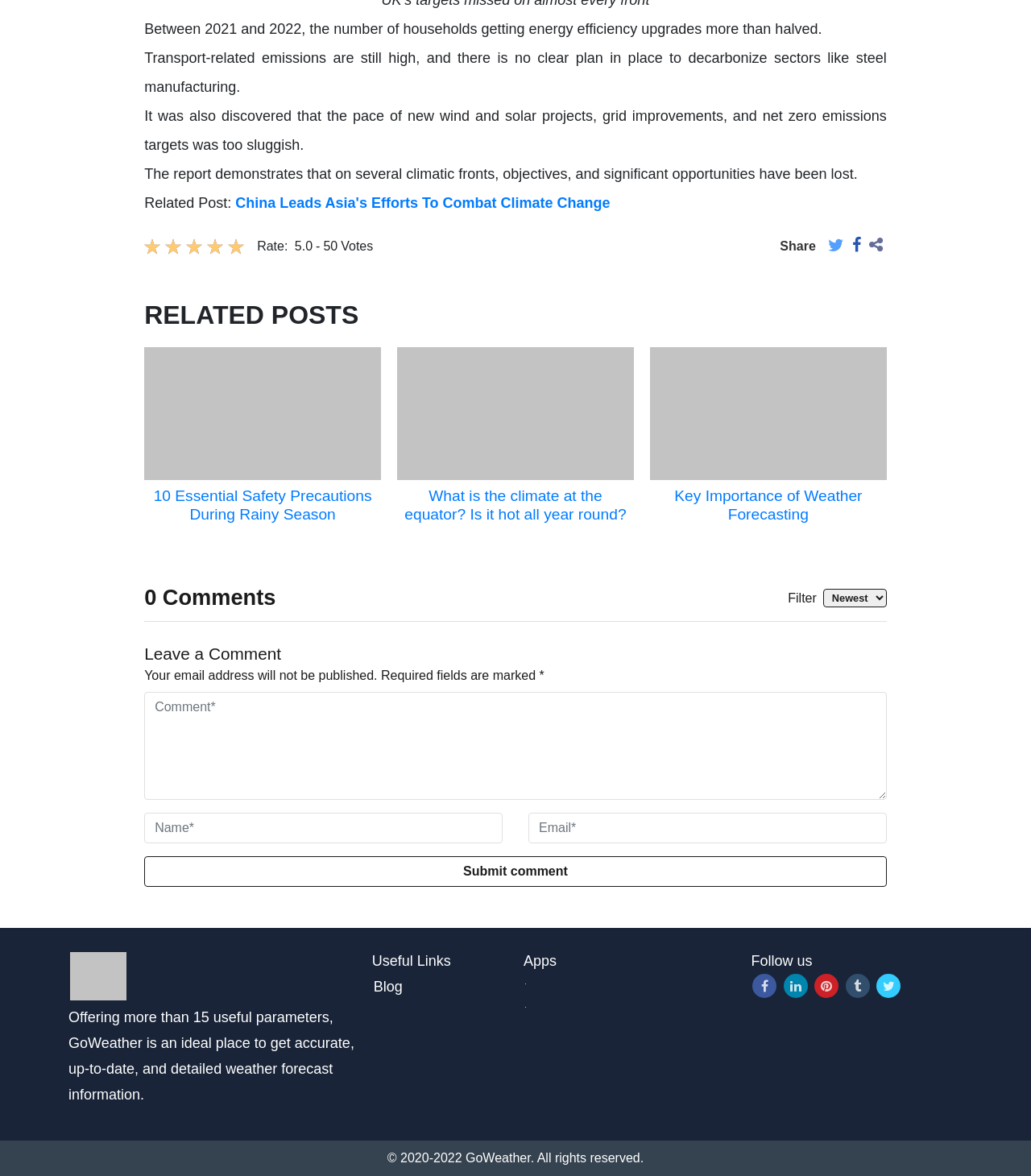What is the topic of the article?
Use the information from the screenshot to give a comprehensive response to the question.

The topic of the article can be inferred from the static text elements at the top of the webpage, which mention 'energy efficiency upgrades', 'transport-related emissions', and 'net zero emissions targets'. These phrases are all related to climate change, so it can be concluded that the article is about this topic.